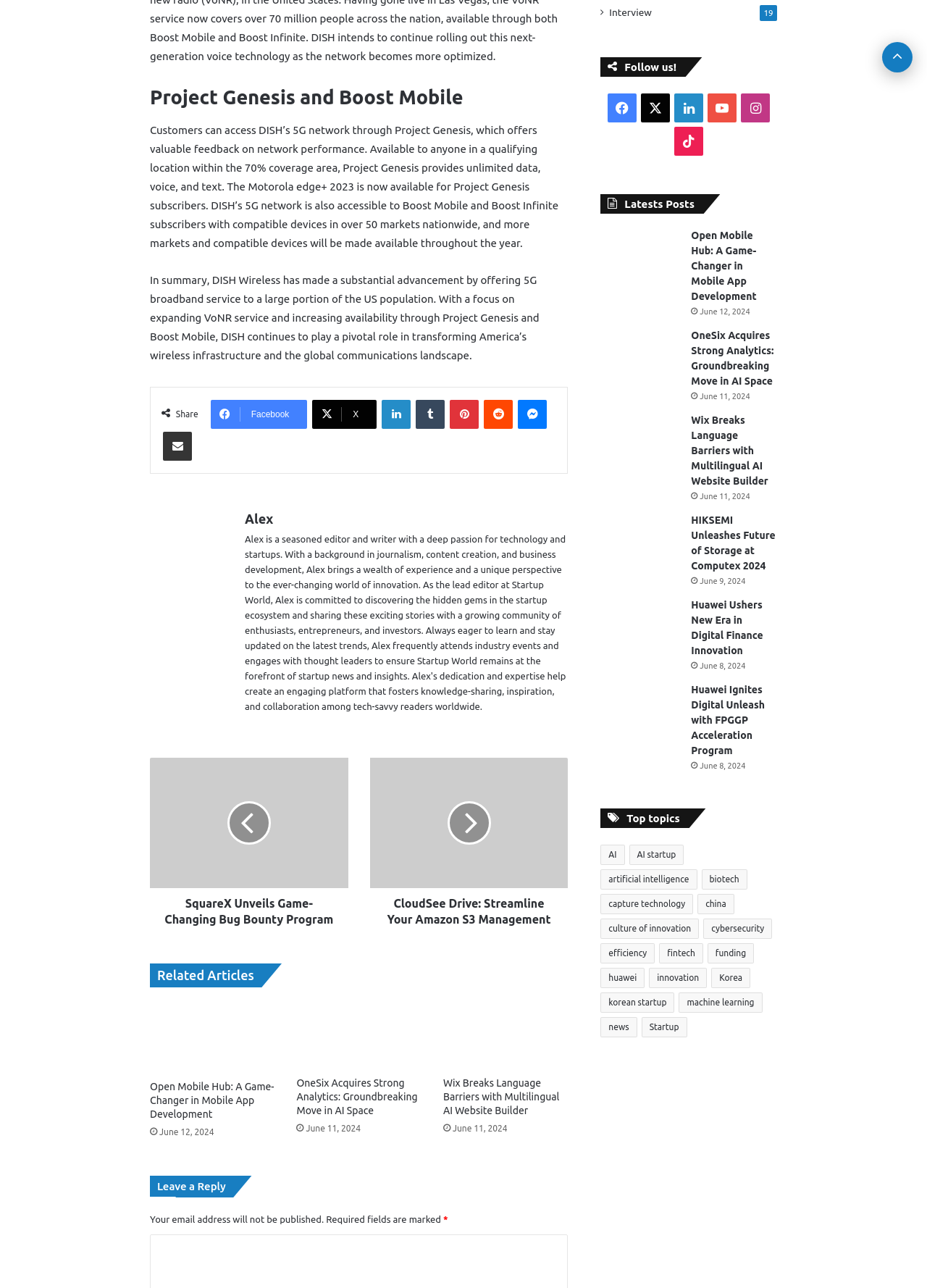How many social media links are available to share the webpage?
Give a one-word or short phrase answer based on the image.

8